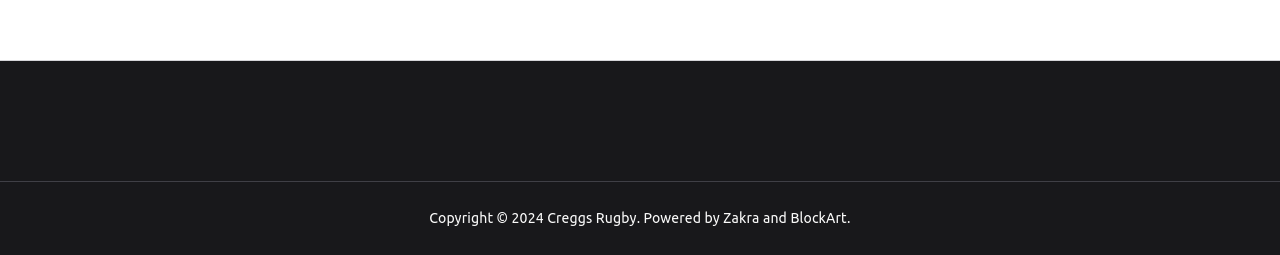What is the text between 'Creggs Rugby' and 'Zakra'?
Could you answer the question with a detailed and thorough explanation?

I looked at the elements at the bottom of the page and found that the StaticText element with the text '. Powered by' is between the 'Creggs Rugby' and 'Zakra' links.